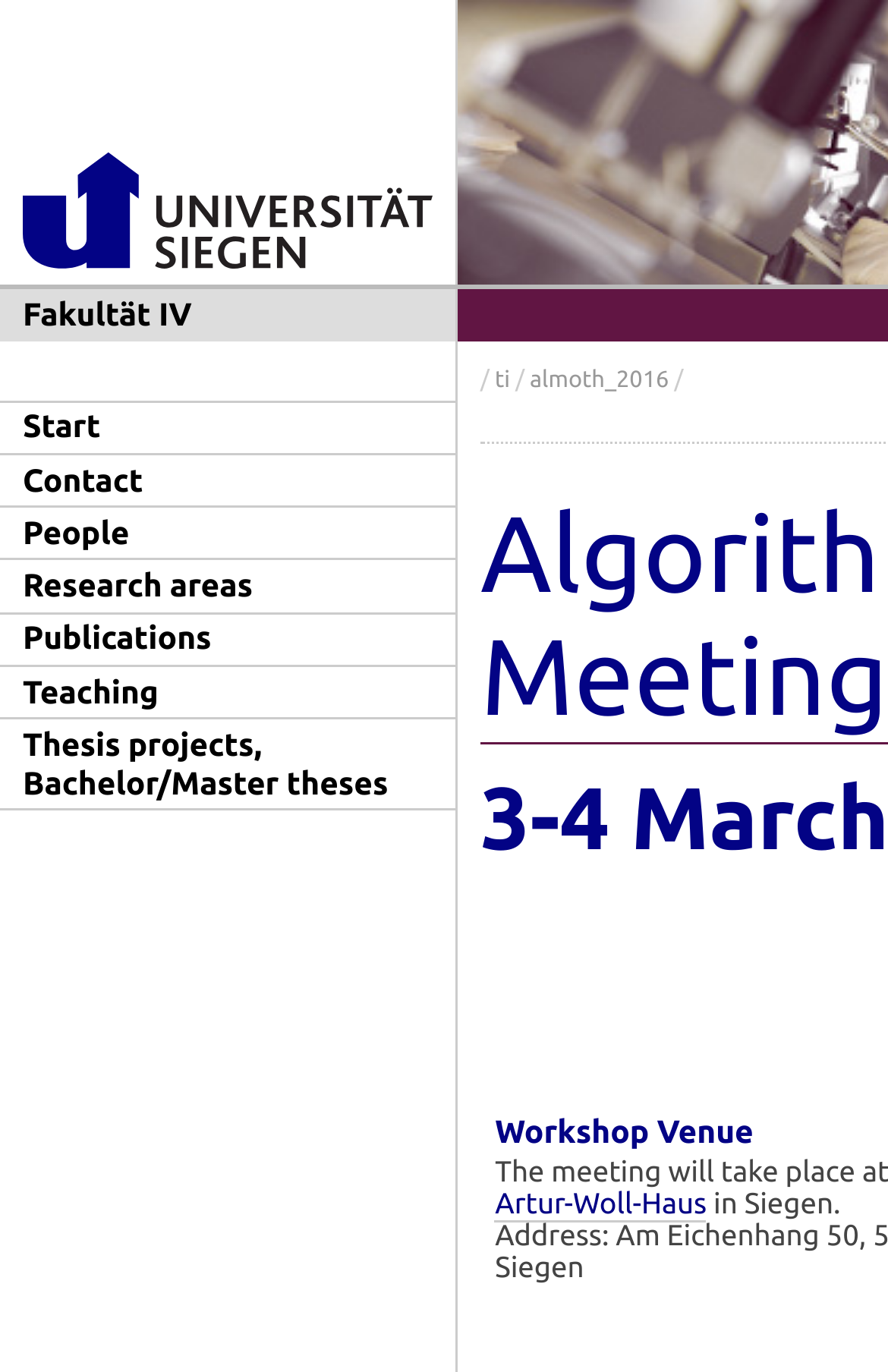Indicate the bounding box coordinates of the clickable region to achieve the following instruction: "Access the thesis projects page."

[0.0, 0.525, 0.513, 0.589]